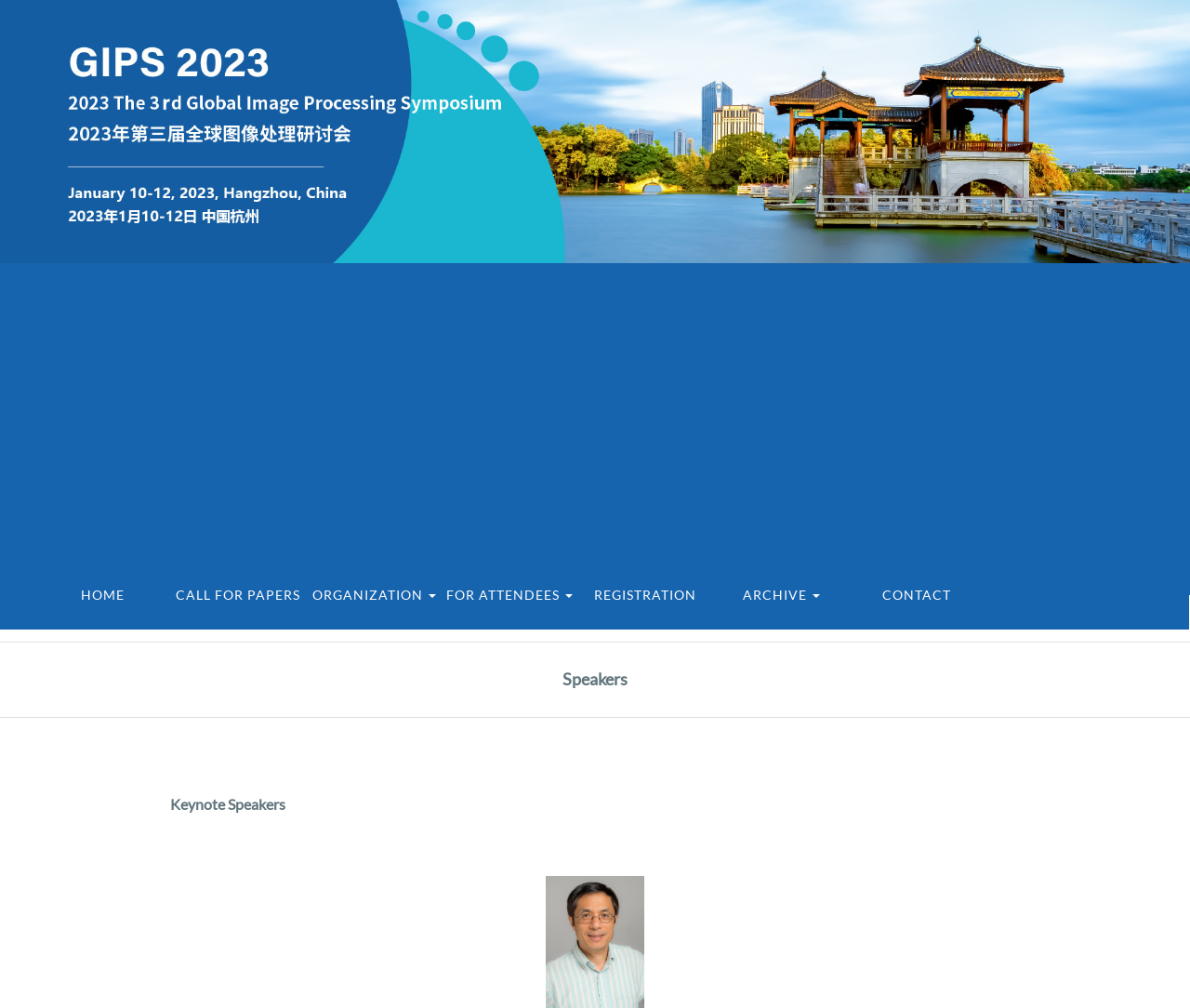Given the element description "Call for papers" in the screenshot, predict the bounding box coordinates of that UI element.

[0.147, 0.582, 0.253, 0.625]